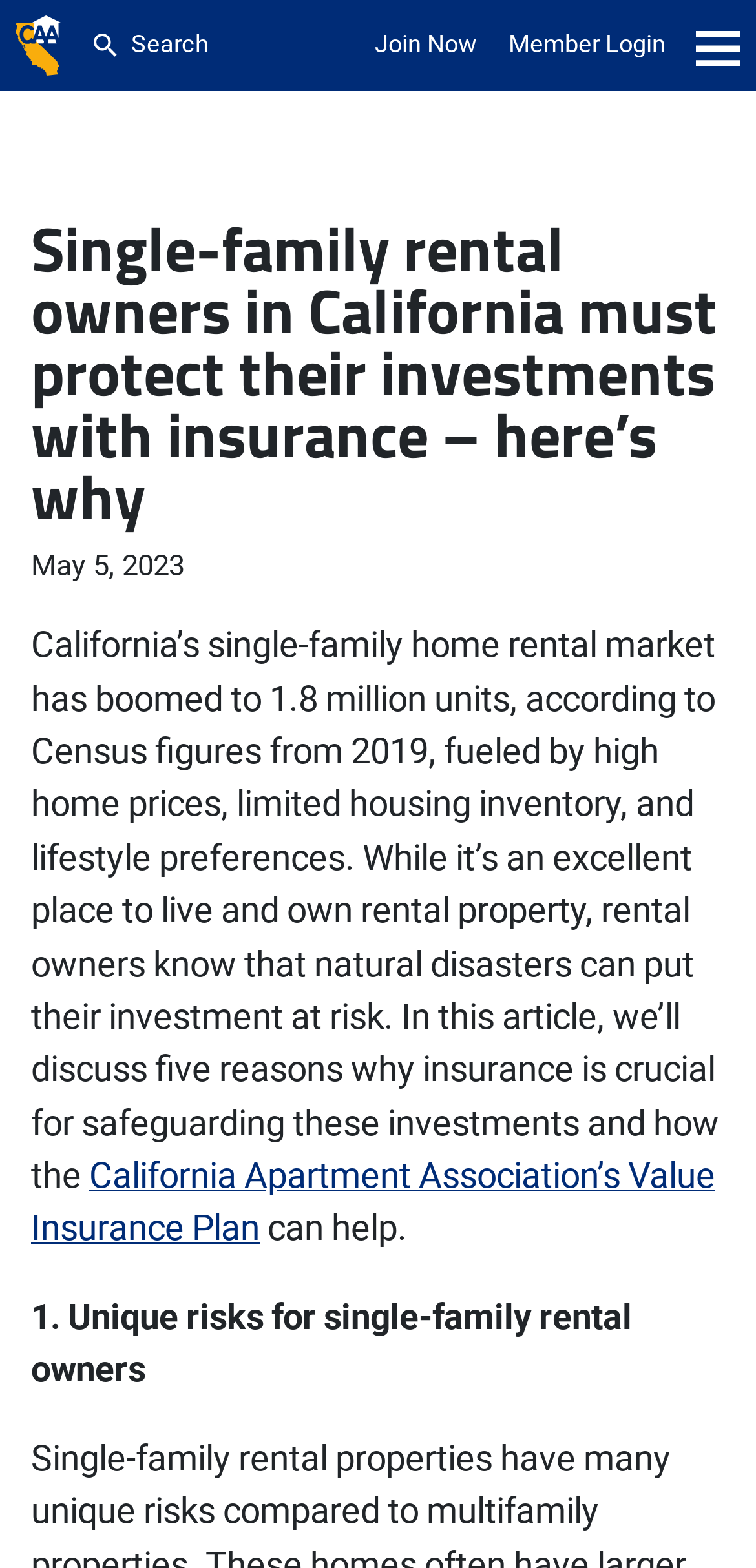Extract the main heading from the webpage content.

California Apartment Association